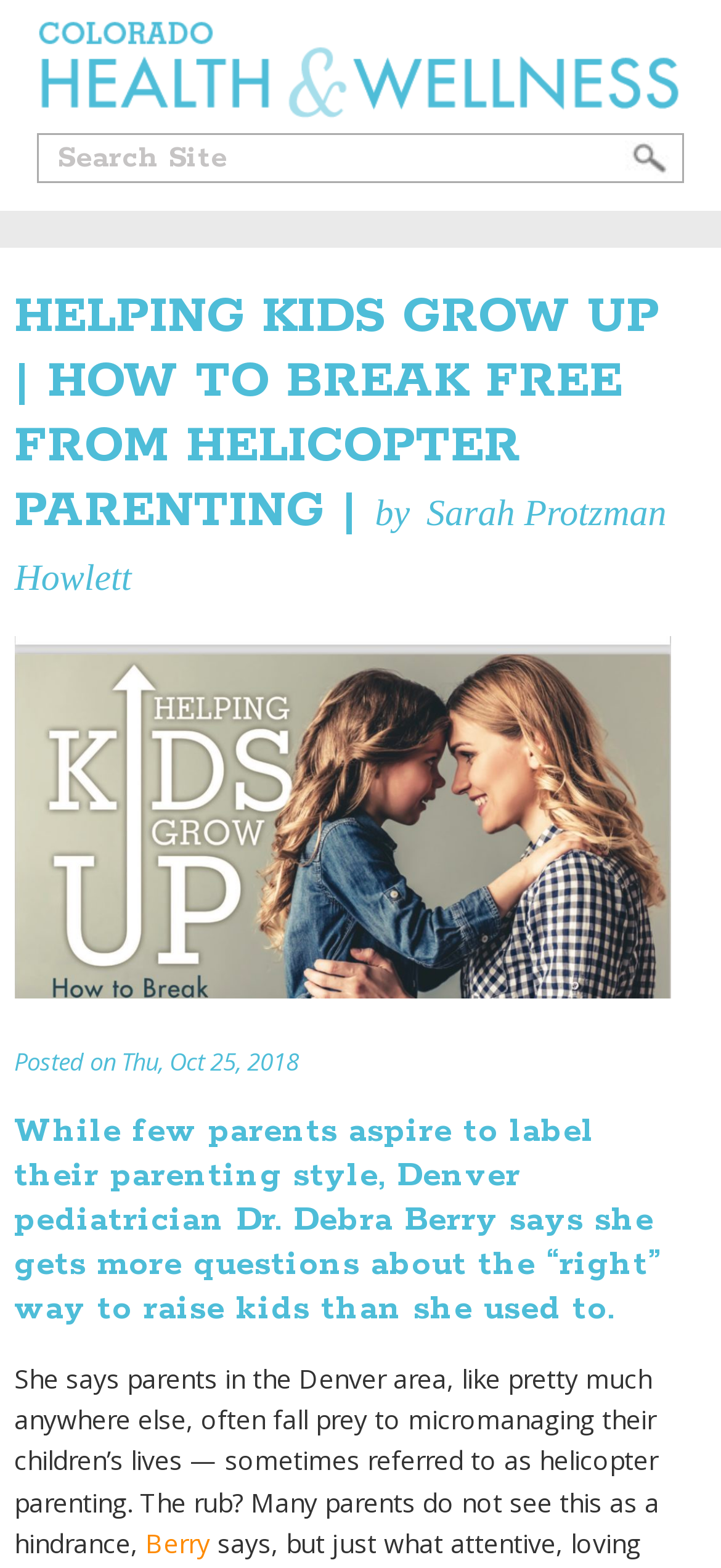Extract the bounding box coordinates for the UI element described by the text: "alt="Health & Wellness Colorado Logo"". The coordinates should be in the form of [left, top, right, bottom] with values between 0 and 1.

[0.051, 0.042, 0.949, 0.091]